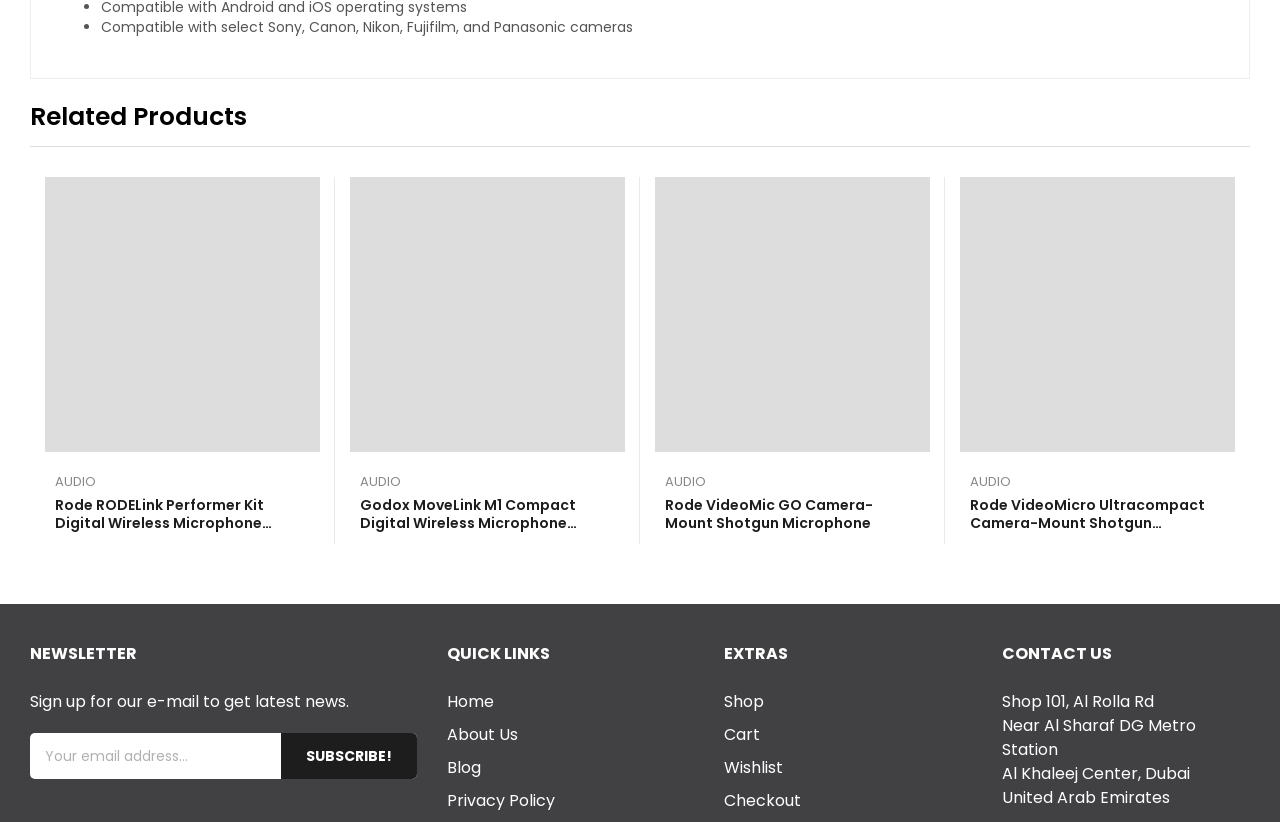Provide the bounding box coordinates of the HTML element this sentence describes: "Add to wishlist".

[0.465, 0.27, 0.496, 0.318]